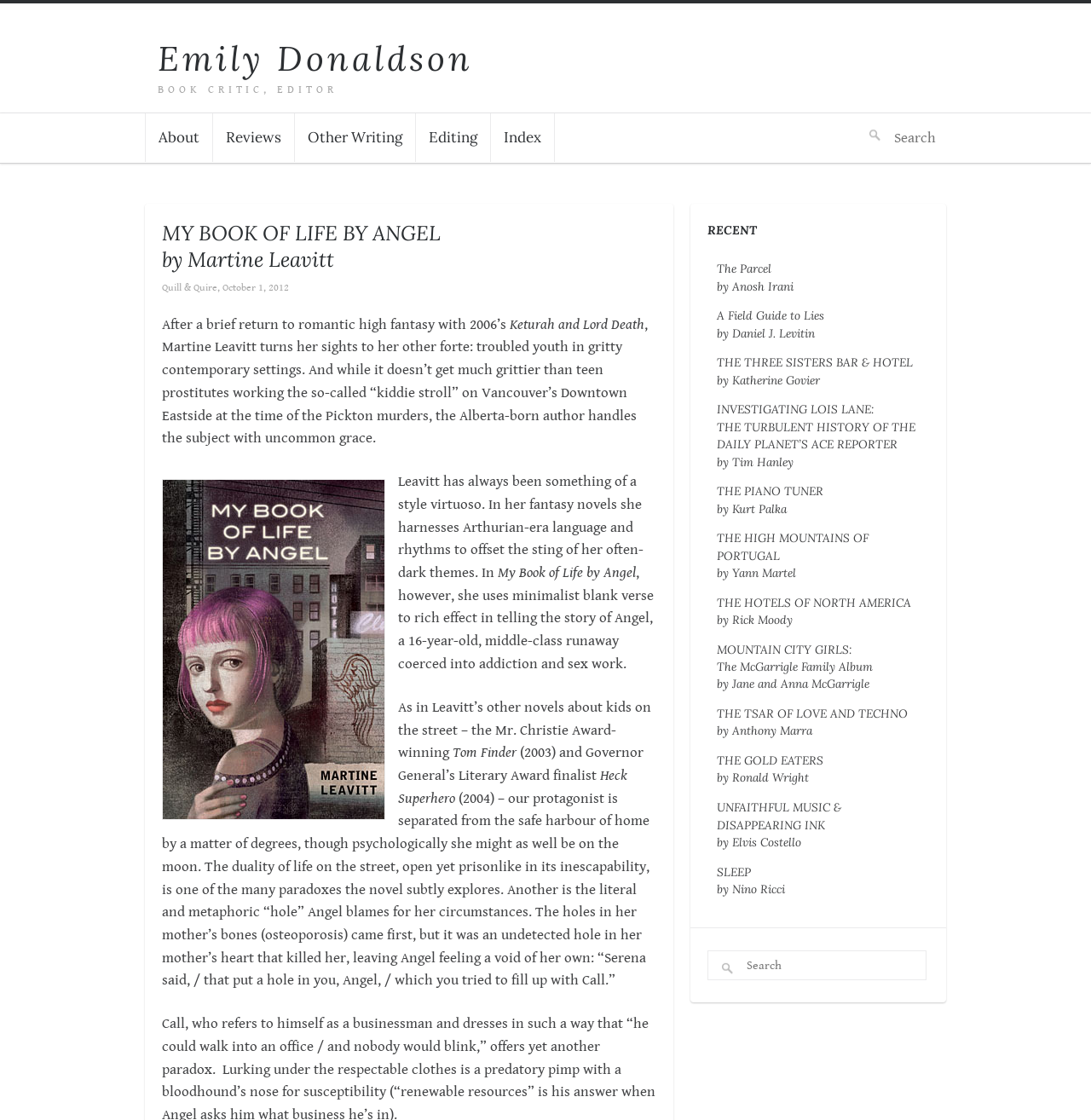Please find the bounding box coordinates of the element that you should click to achieve the following instruction: "Read about the book MY BOOK OF LIFE BY ANGEL by Martine Leavitt". The coordinates should be presented as four float numbers between 0 and 1: [left, top, right, bottom].

[0.148, 0.197, 0.602, 0.244]